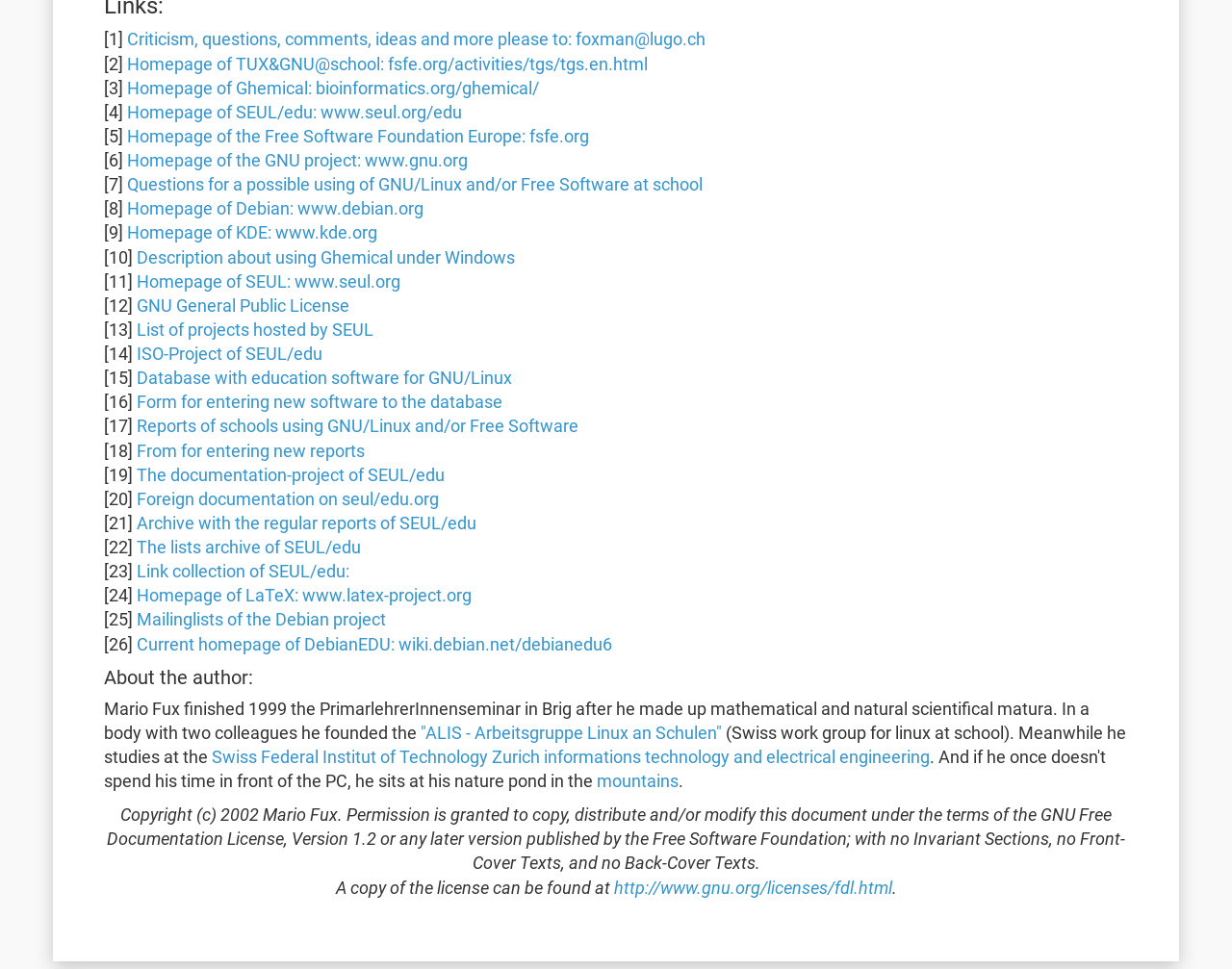Please specify the bounding box coordinates of the clickable region necessary for completing the following instruction: "Log in to the system". The coordinates must consist of four float numbers between 0 and 1, i.e., [left, top, right, bottom].

None